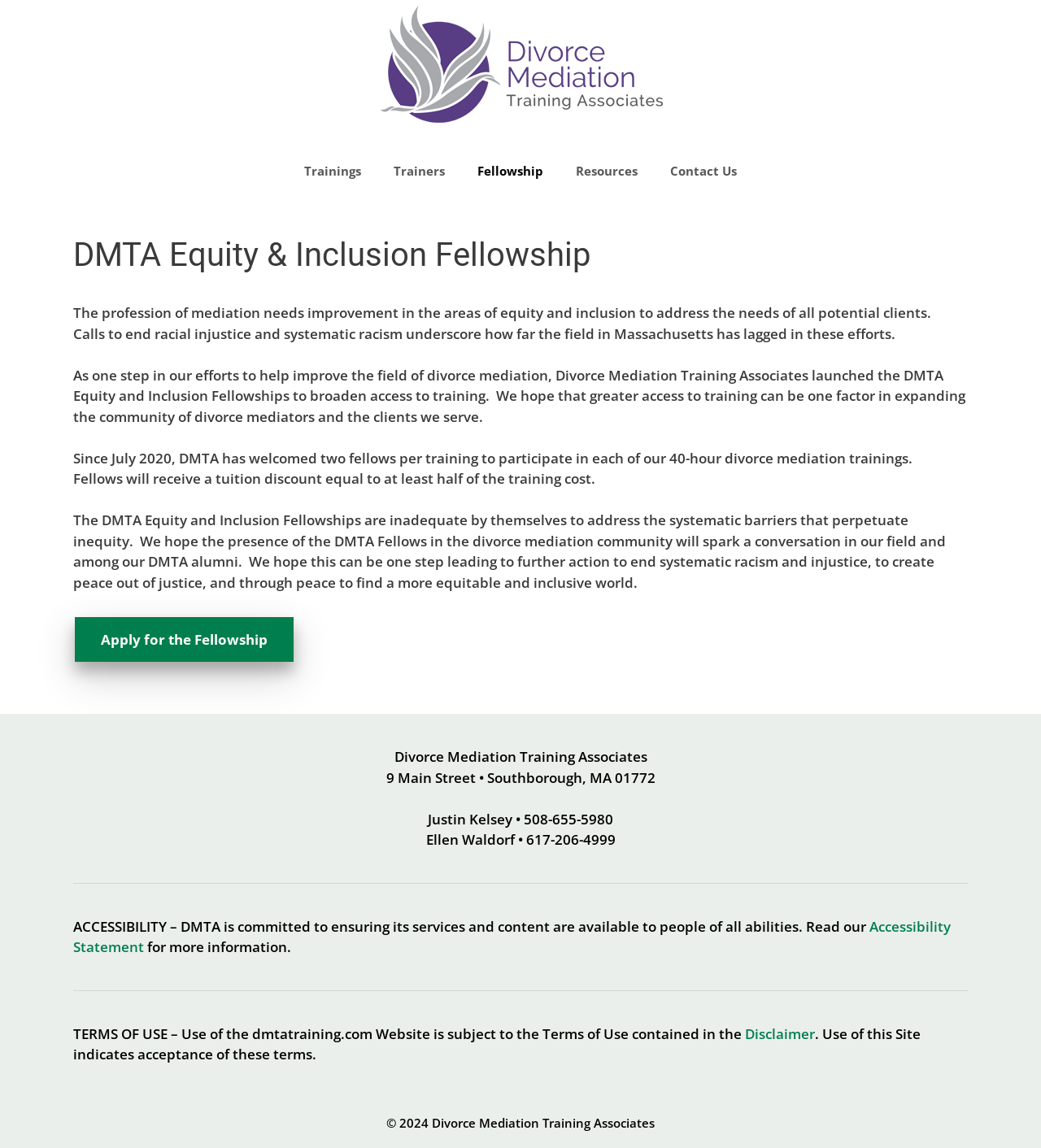Determine the bounding box coordinates for the area that should be clicked to carry out the following instruction: "Click the 'Disclaimer' link".

[0.716, 0.892, 0.783, 0.908]